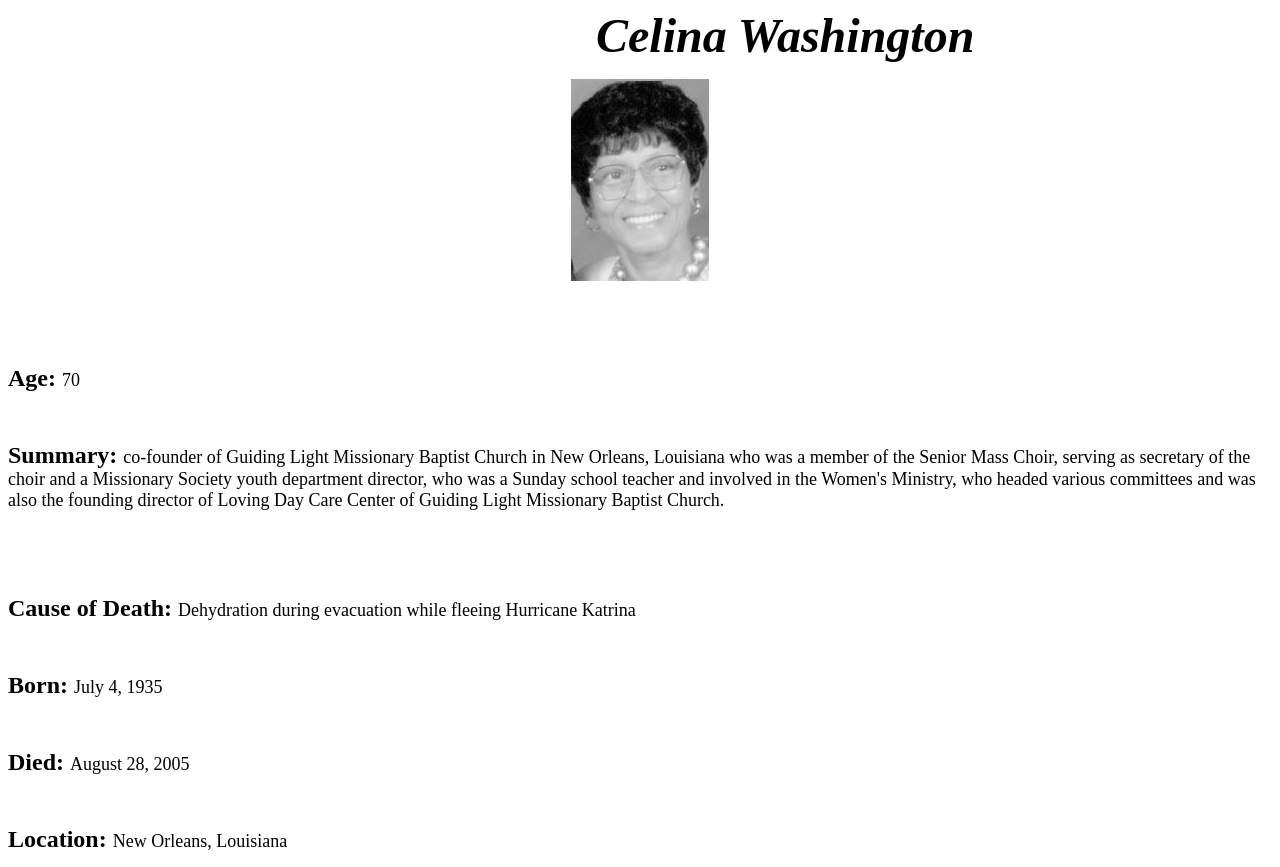Provide an in-depth caption for the webpage.

The webpage is about Celina Washington, a 70-year-old individual who passed away. At the top of the page, her name "Celina Washington" is prominently displayed. Below her name, there is a small image, likely a profile picture or a photo of her. 

To the right of the image, there is a section with personal information about Celina Washington. This section starts with the label "Age:" followed by her age, "70". Below the age, there are several lines of information, including a summary, cause of death, birthdate, date of death, and location. The cause of death is specified as dehydration during evacuation while fleeing Hurricane Katrina. Her birthdate is July 4, 1935, and she died on August 28, 2005. The location is listed as New Orleans, Louisiana.